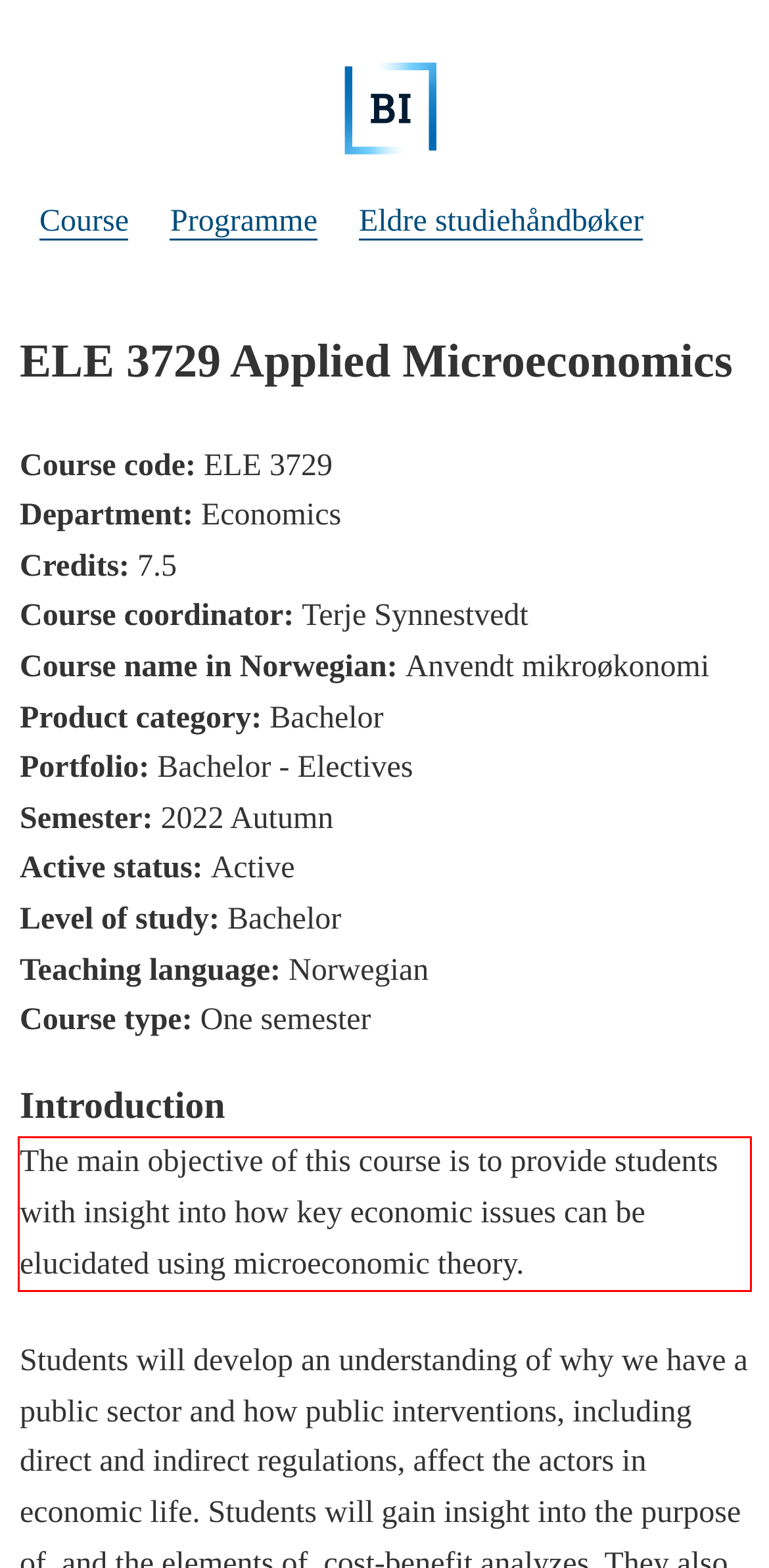You have a screenshot of a webpage where a UI element is enclosed in a red rectangle. Perform OCR to capture the text inside this red rectangle.

The main objective of this course is to provide students with insight into how key economic issues can be elucidated using microeconomic theory.